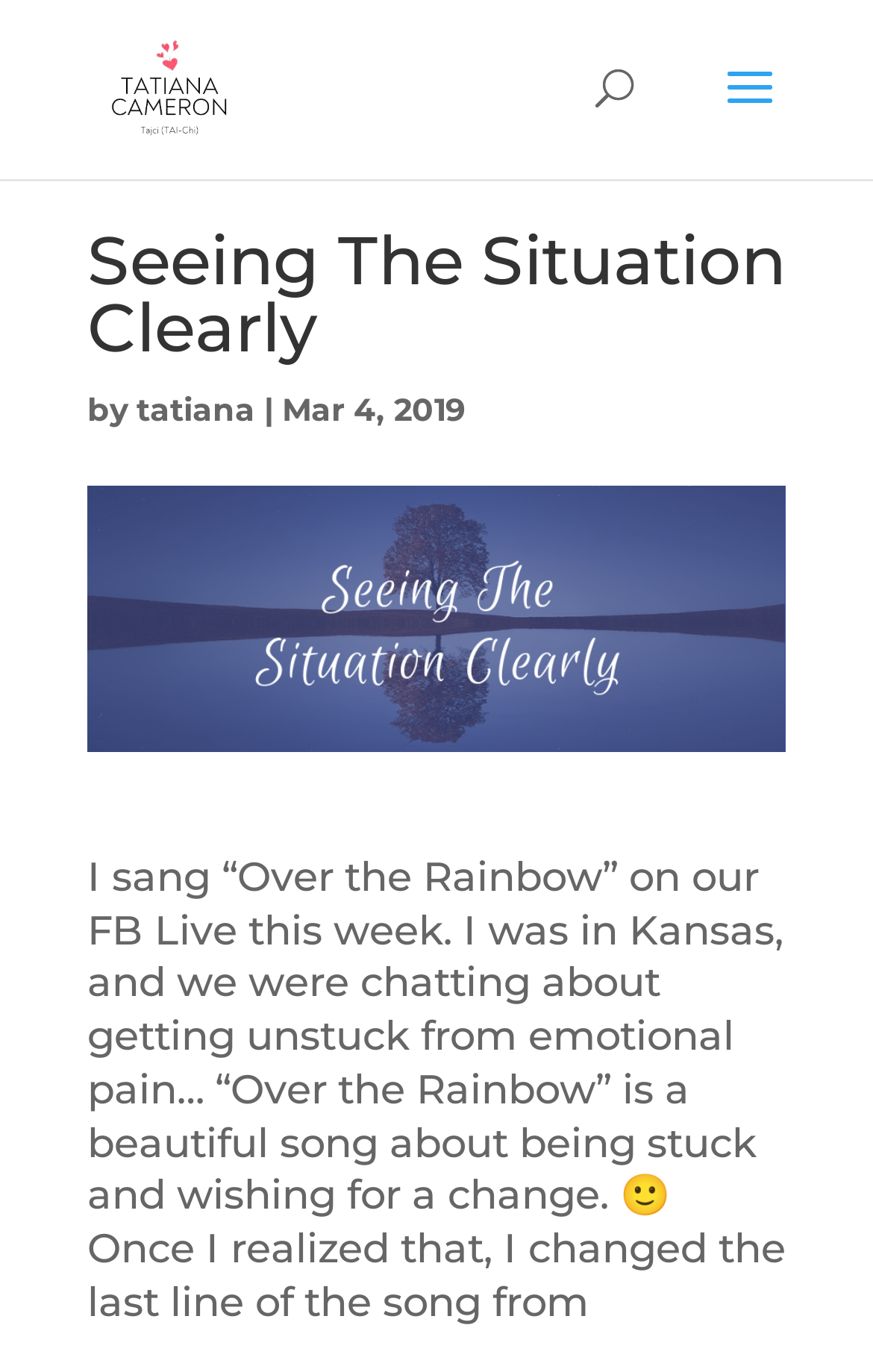Please give a one-word or short phrase response to the following question: 
What is the platform where the author sang?

FB Live